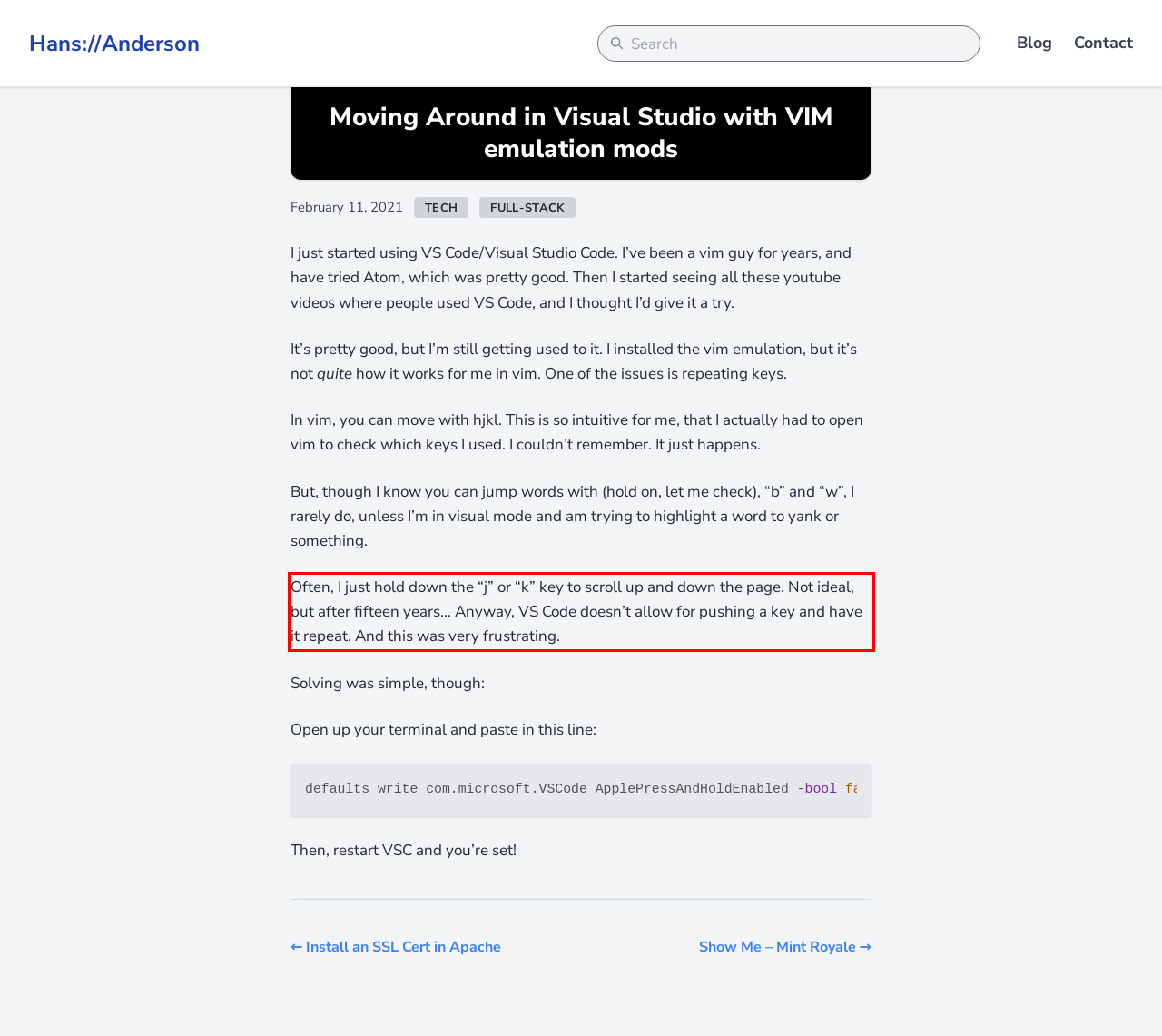You are given a webpage screenshot with a red bounding box around a UI element. Extract and generate the text inside this red bounding box.

Often, I just hold down the “j” or “k” key to scroll up and down the page. Not ideal, but after fifteen years… Anyway, VS Code doesn’t allow for pushing a key and have it repeat. And this was very frustrating.